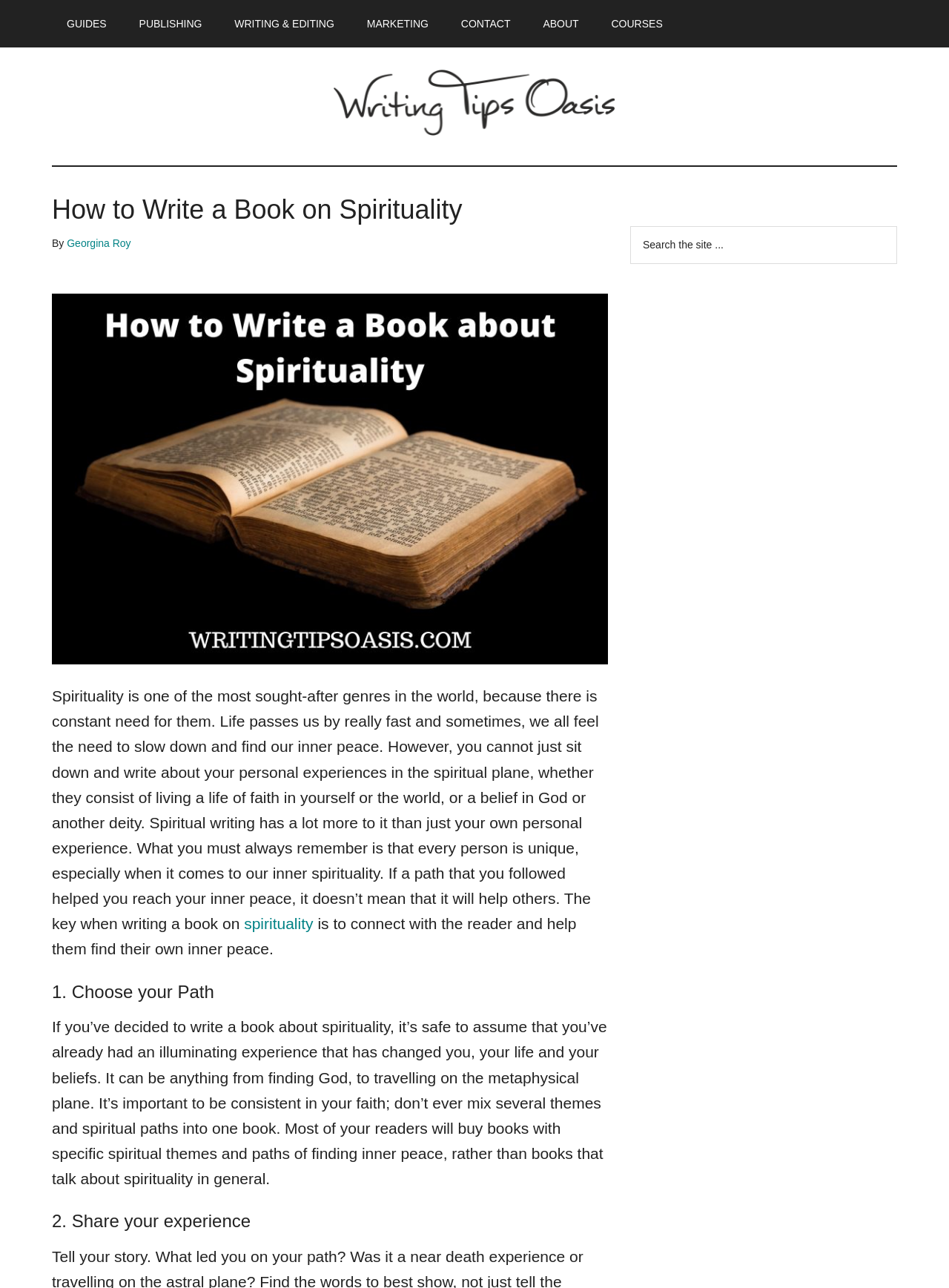Please identify the bounding box coordinates of where to click in order to follow the instruction: "Click on the 'How to Write a Book on Spirituality' heading".

[0.055, 0.153, 0.641, 0.174]